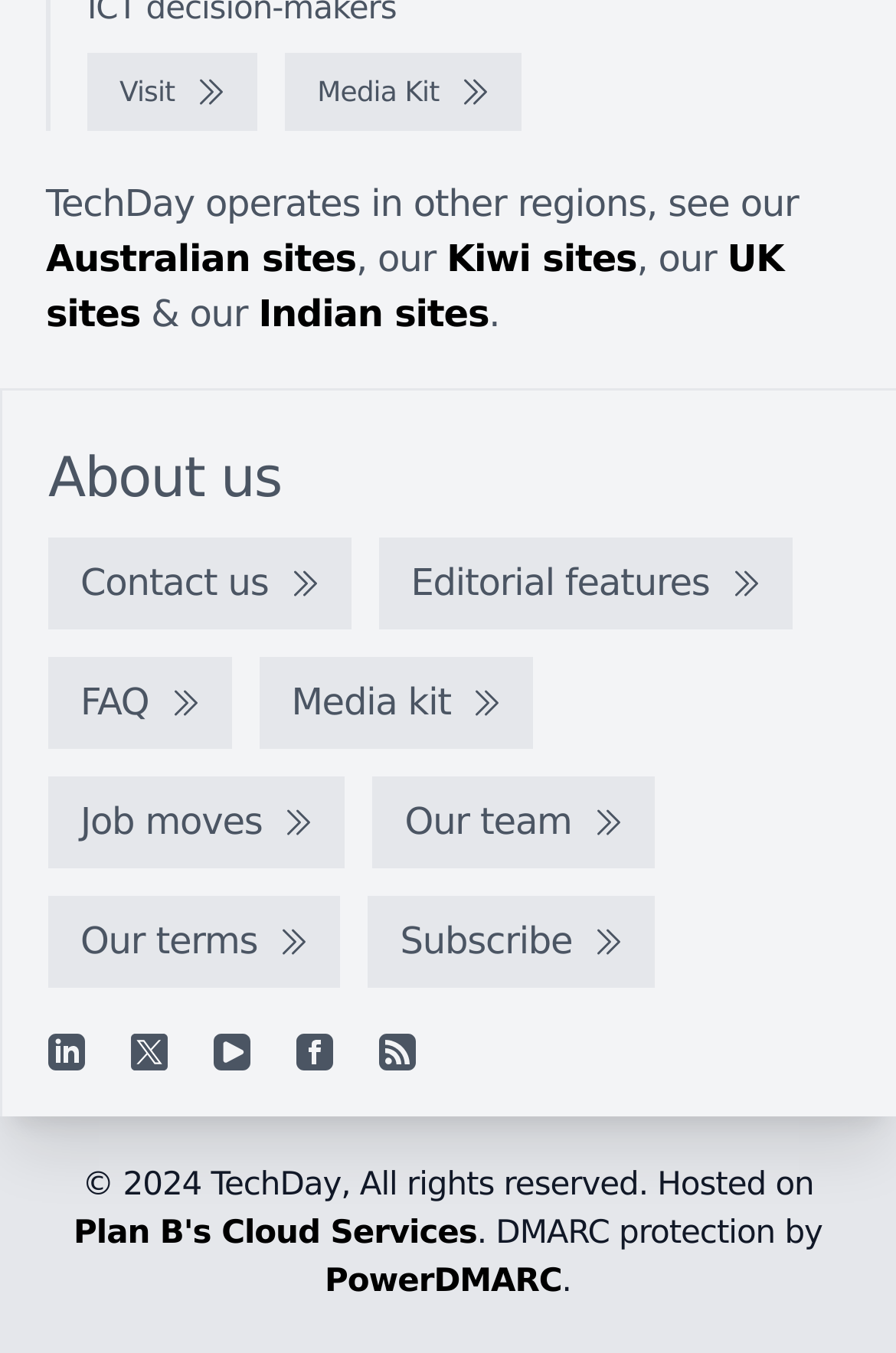Please specify the bounding box coordinates of the area that should be clicked to accomplish the following instruction: "View Media Kit". The coordinates should consist of four float numbers between 0 and 1, i.e., [left, top, right, bottom].

[0.318, 0.039, 0.582, 0.097]